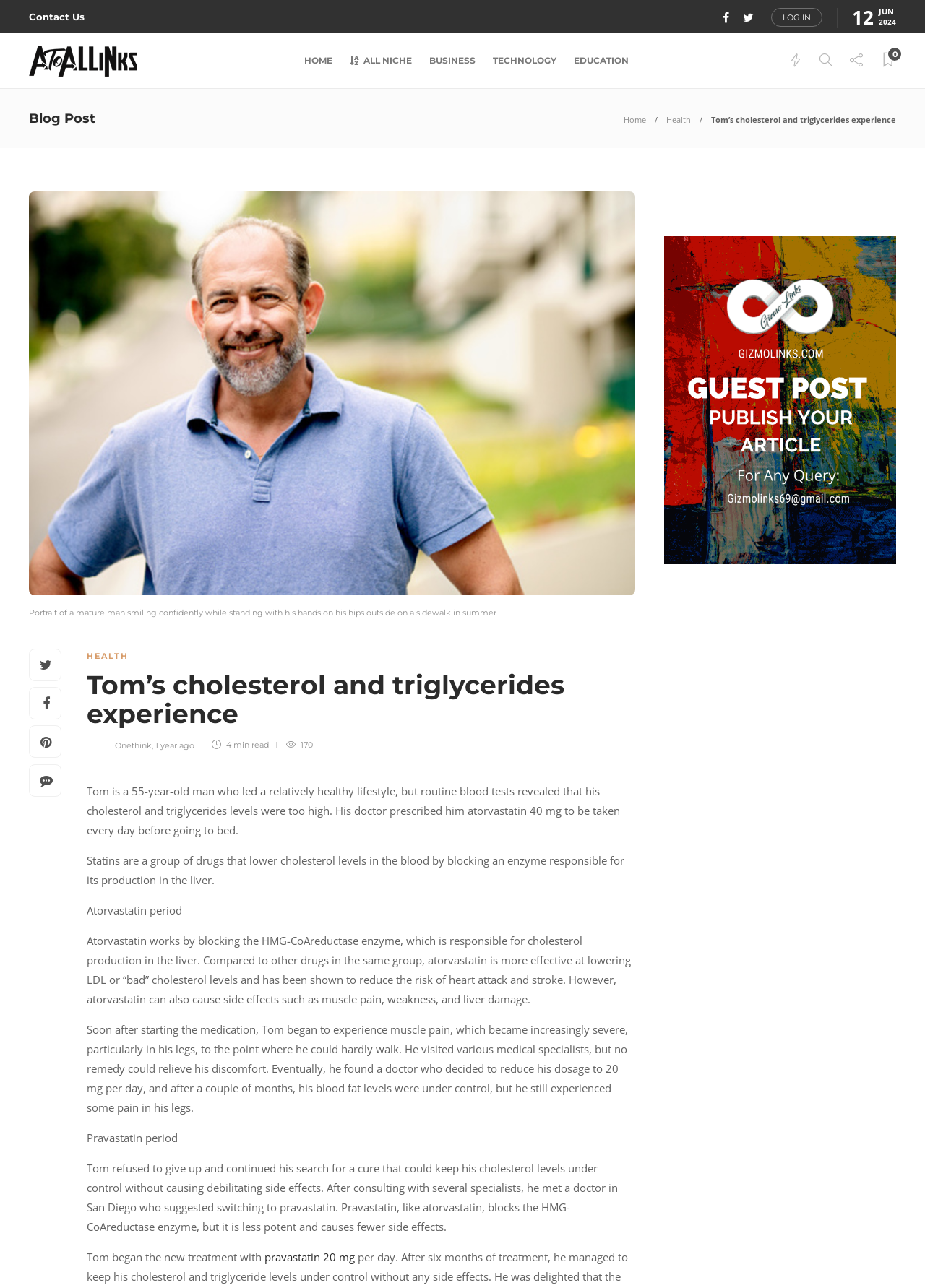Detail the various sections and features present on the webpage.

This webpage is about Tom's experience with high cholesterol and triglycerides levels, and his journey to find the right medication. At the top of the page, there is a navigation menu with links to "Contact Us", "LOG IN", and a date display showing "12 JUN 2024". Below this, there is a logo of "AtoAllinks" with a link to the homepage.

The main content of the page is divided into two sections. The first section has a heading "Blog Post" and a link to "Home" and "Health" categories. Below this, there is a large image of Tom, a 55-year-old man, with a caption describing the image. There are also several social media links and a link to the blog post title "Tom’s cholesterol and triglycerides experience".

The second section is the blog post itself, which describes Tom's experience with high cholesterol and triglycerides levels, and his journey to find the right medication. The post is divided into several paragraphs, with headings and subheadings describing Tom's experience with atorvastatin and pravastatin. There are also several links to related topics and a separator line dividing the content.

At the bottom of the page, there is a link to "https://www.gizmolinks.com/" with an image, and a separator line above it.